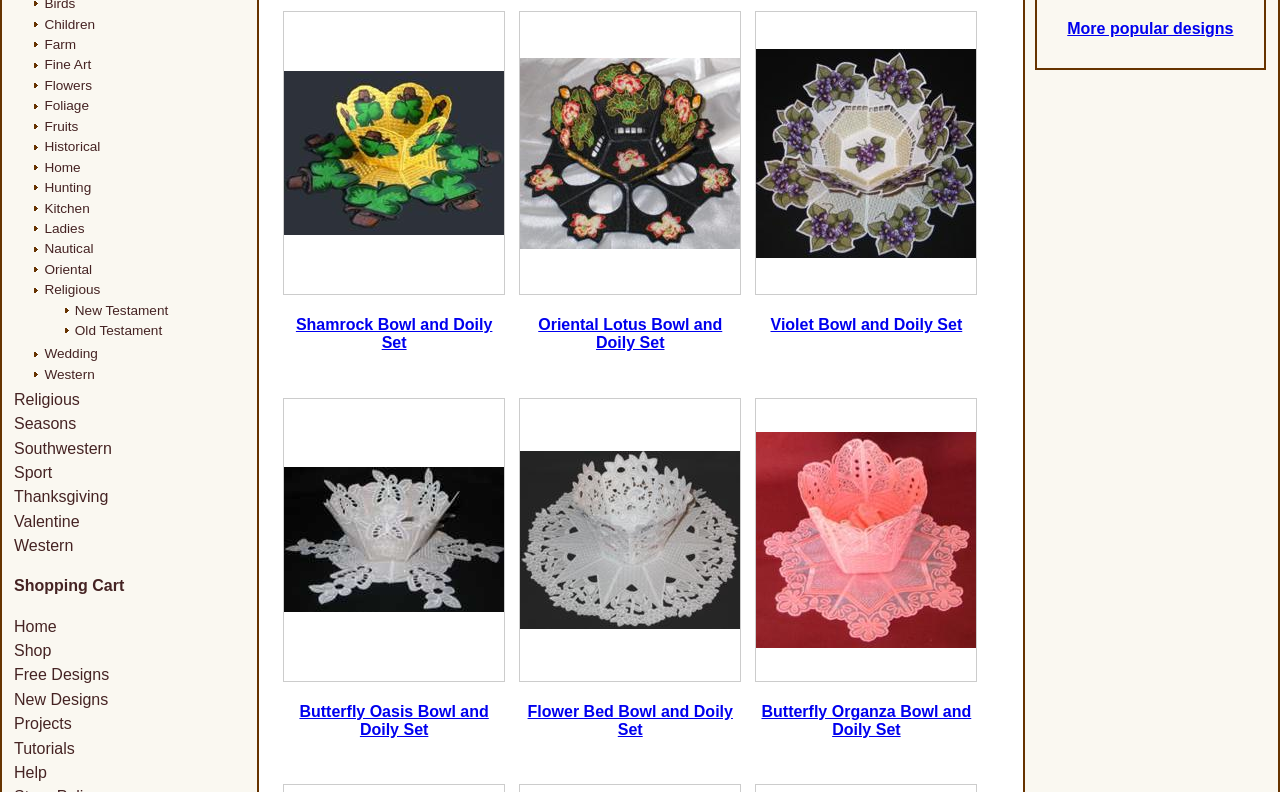How many product sets are displayed?
Please provide a single word or phrase as your answer based on the image.

8